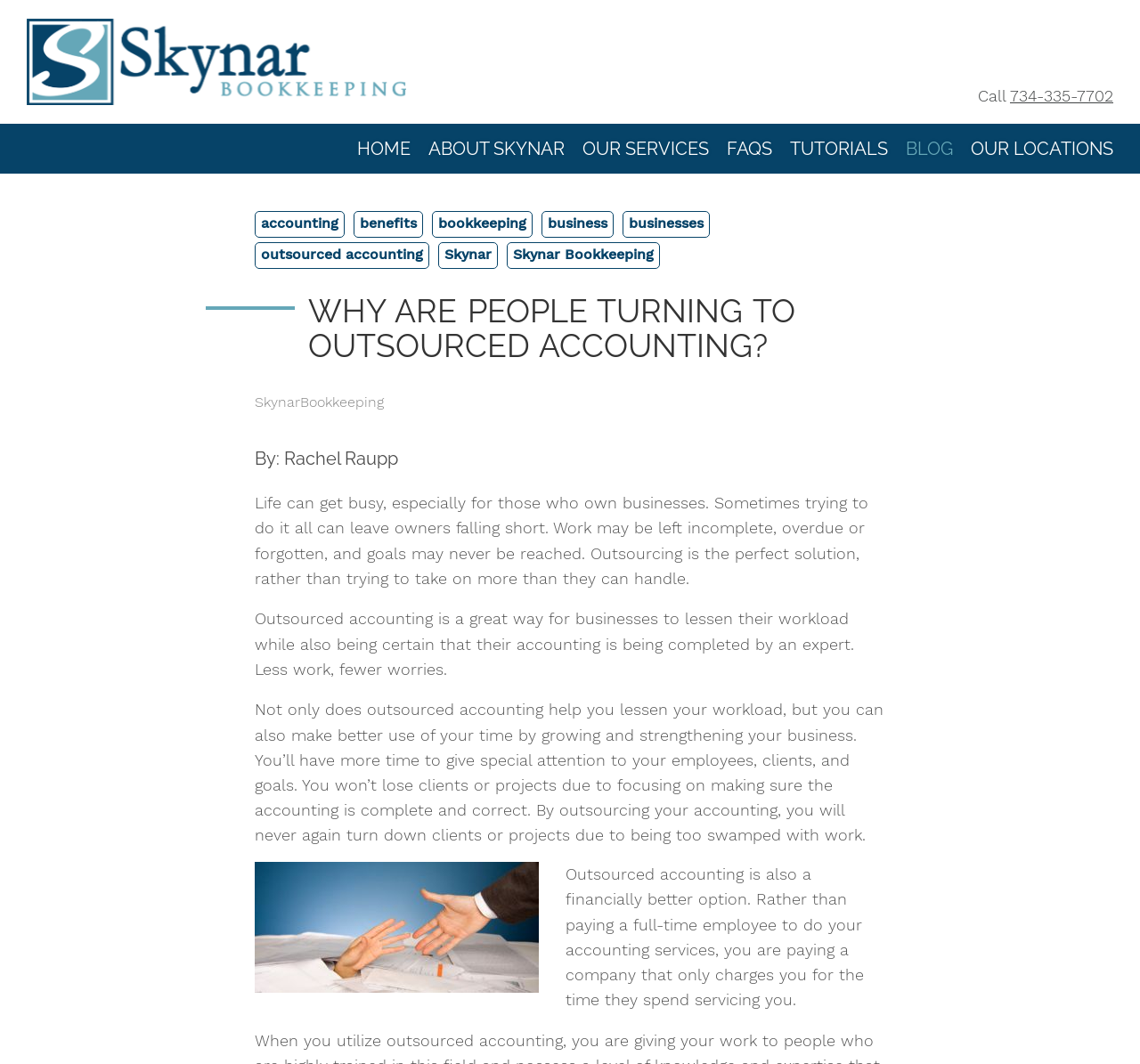Please provide a brief answer to the following inquiry using a single word or phrase:
What is the benefit of outsourced accounting?

Less work, fewer worries